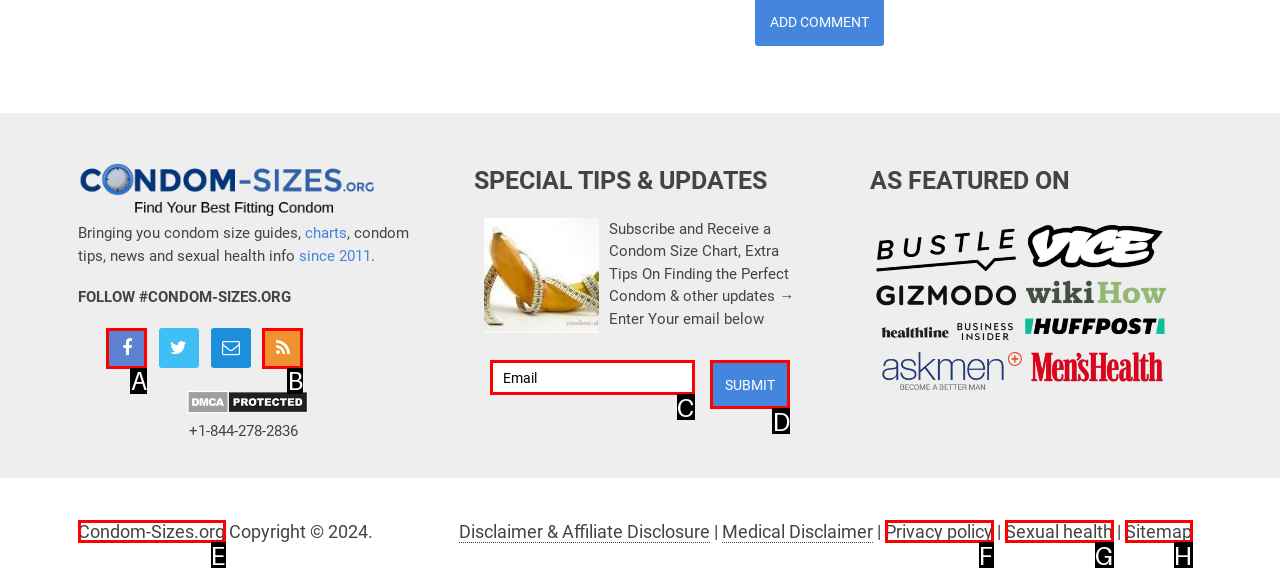Identify the HTML element you need to click to achieve the task: Click the 'Submit' button. Respond with the corresponding letter of the option.

D